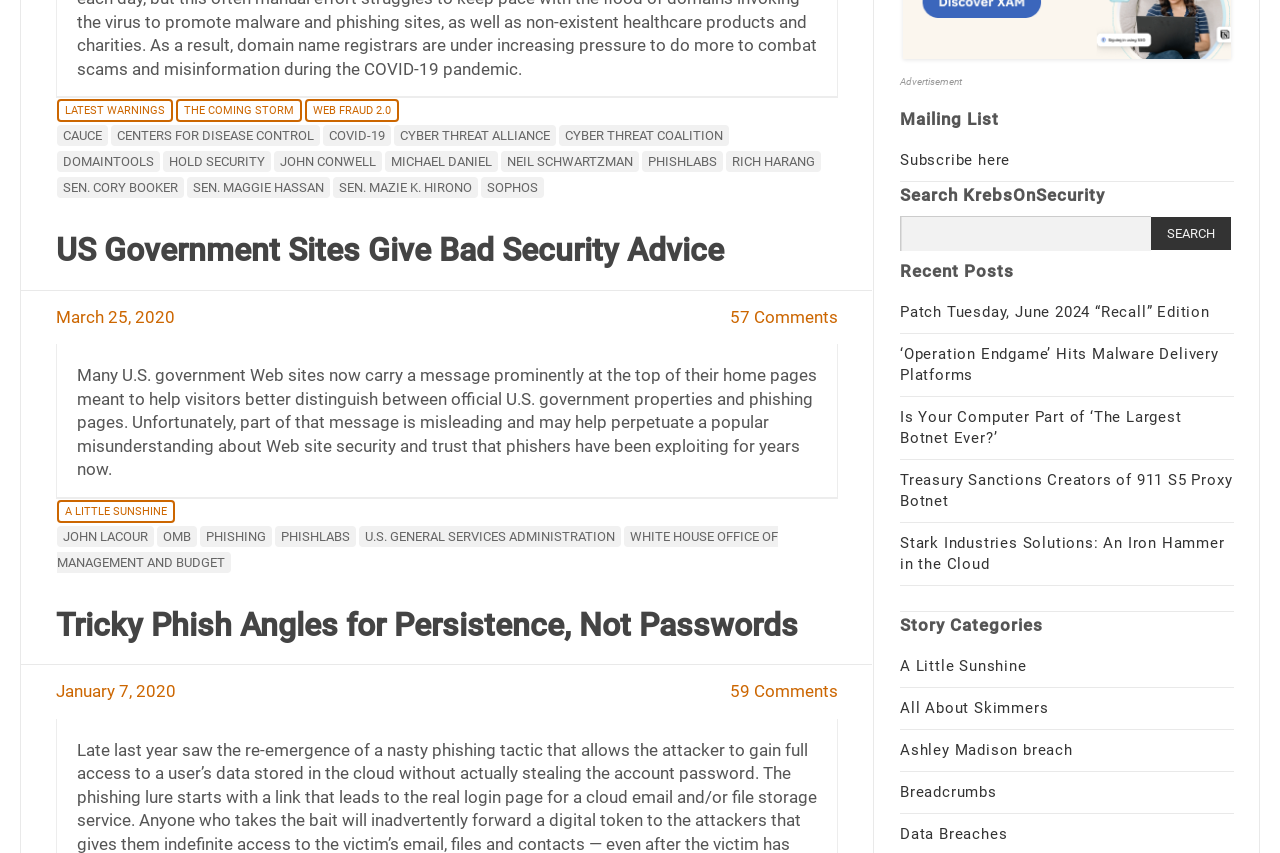Locate the bounding box of the UI element based on this description: "Edit this page". Provide four float numbers between 0 and 1 as [left, top, right, bottom].

None